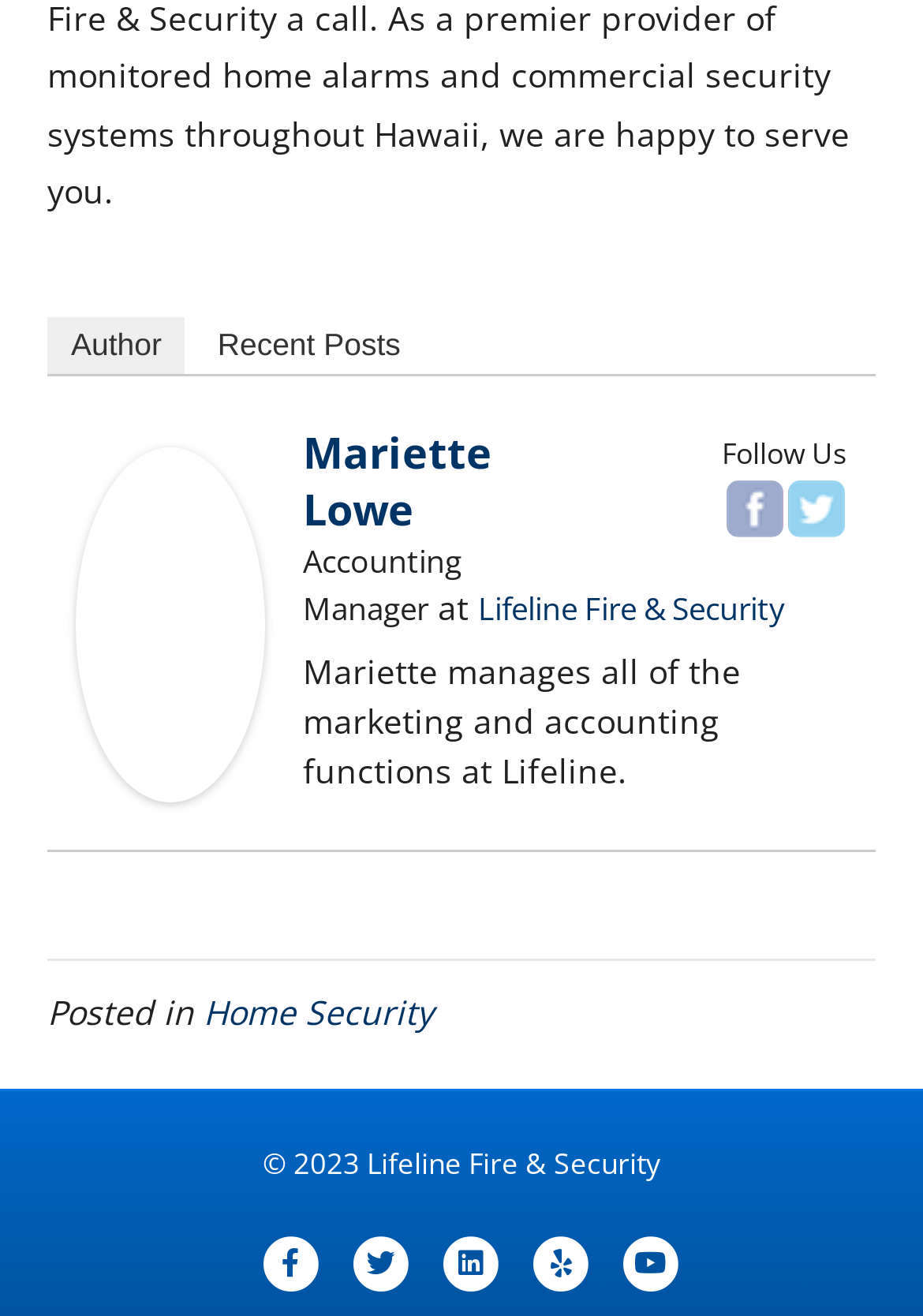Indicate the bounding box coordinates of the element that needs to be clicked to satisfy the following instruction: "Visit Lifeline Fire & Security's Twitter page". The coordinates should be four float numbers between 0 and 1, i.e., [left, top, right, bottom].

[0.374, 0.939, 0.451, 0.982]